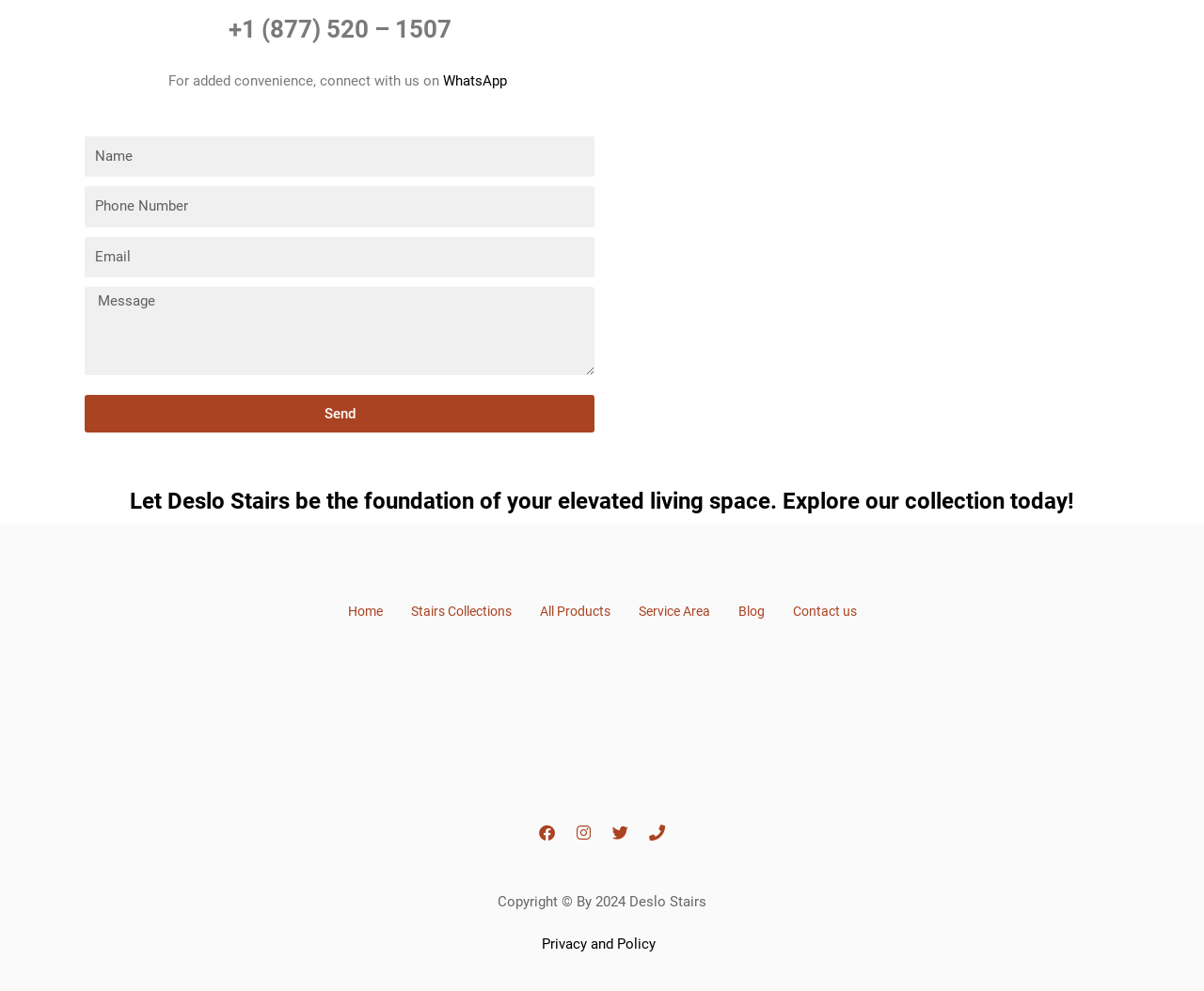Determine the bounding box coordinates of the clickable region to carry out the instruction: "Click the Send button".

[0.07, 0.398, 0.494, 0.436]